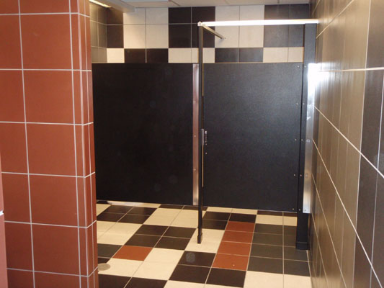What is the dominant color tone of the stall partitions?
Based on the visual details in the image, please answer the question thoroughly.

The caption specifically mentions that the stall partitions are dark-toned, which suggests that the dominant color tone of the partitions is a darker shade, likely to provide privacy and contrast with the lighter tones in the restroom.